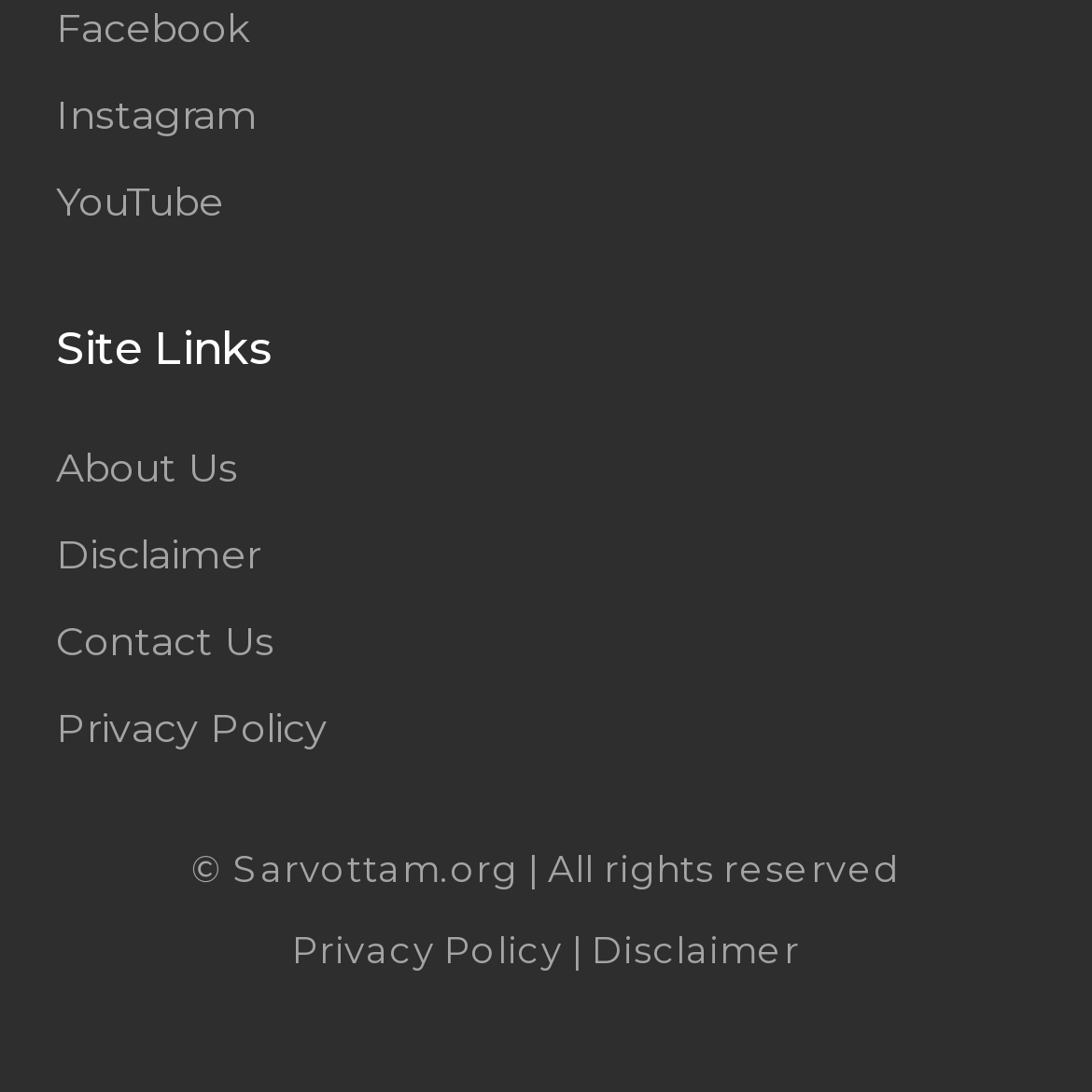Determine the bounding box coordinates of the clickable area required to perform the following instruction: "contact us". The coordinates should be represented as four float numbers between 0 and 1: [left, top, right, bottom].

[0.051, 0.563, 0.251, 0.61]